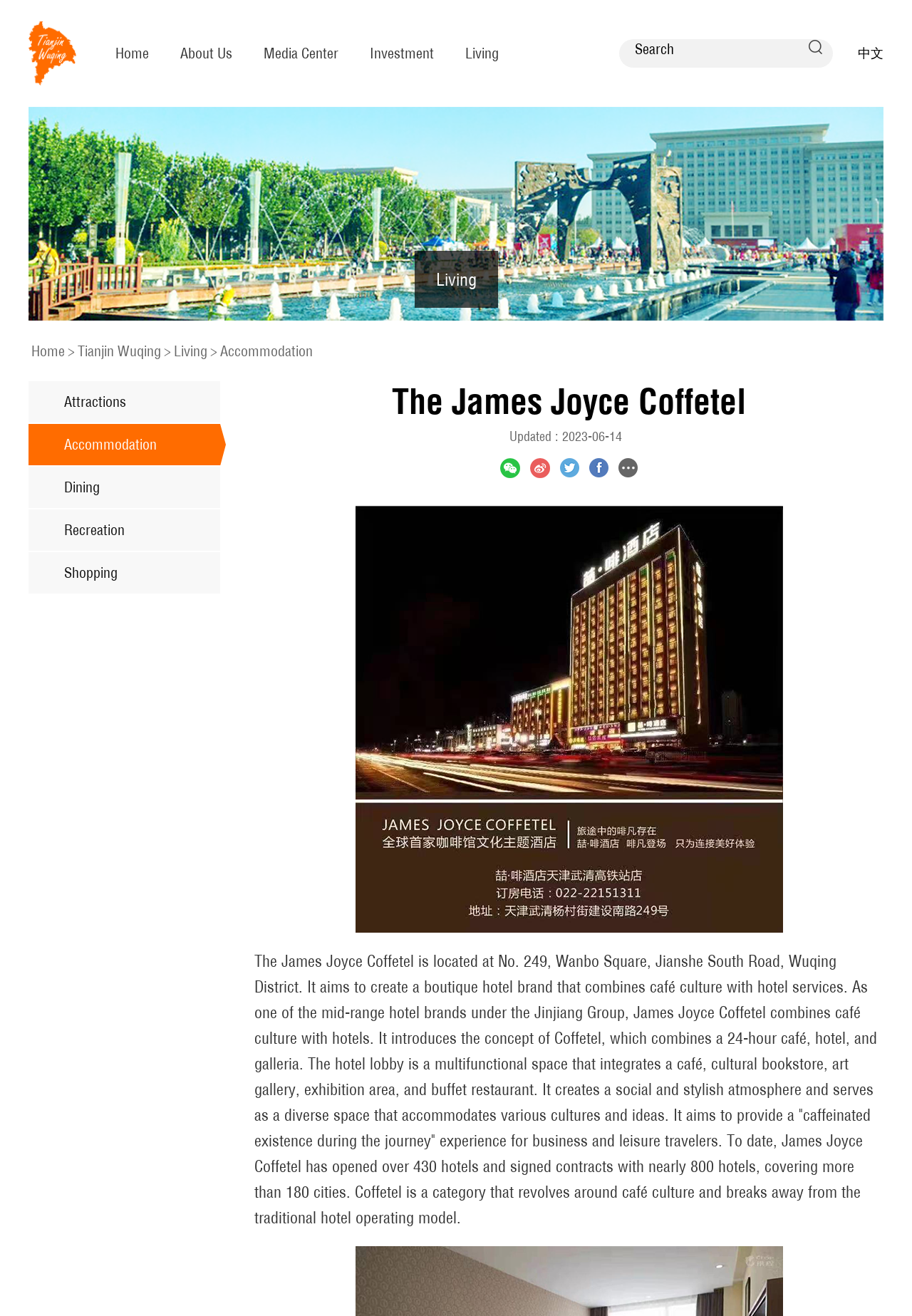Determine the bounding box coordinates for the clickable element to execute this instruction: "View About Us". Provide the coordinates as four float numbers between 0 and 1, i.e., [left, top, right, bottom].

[0.198, 0.032, 0.255, 0.049]